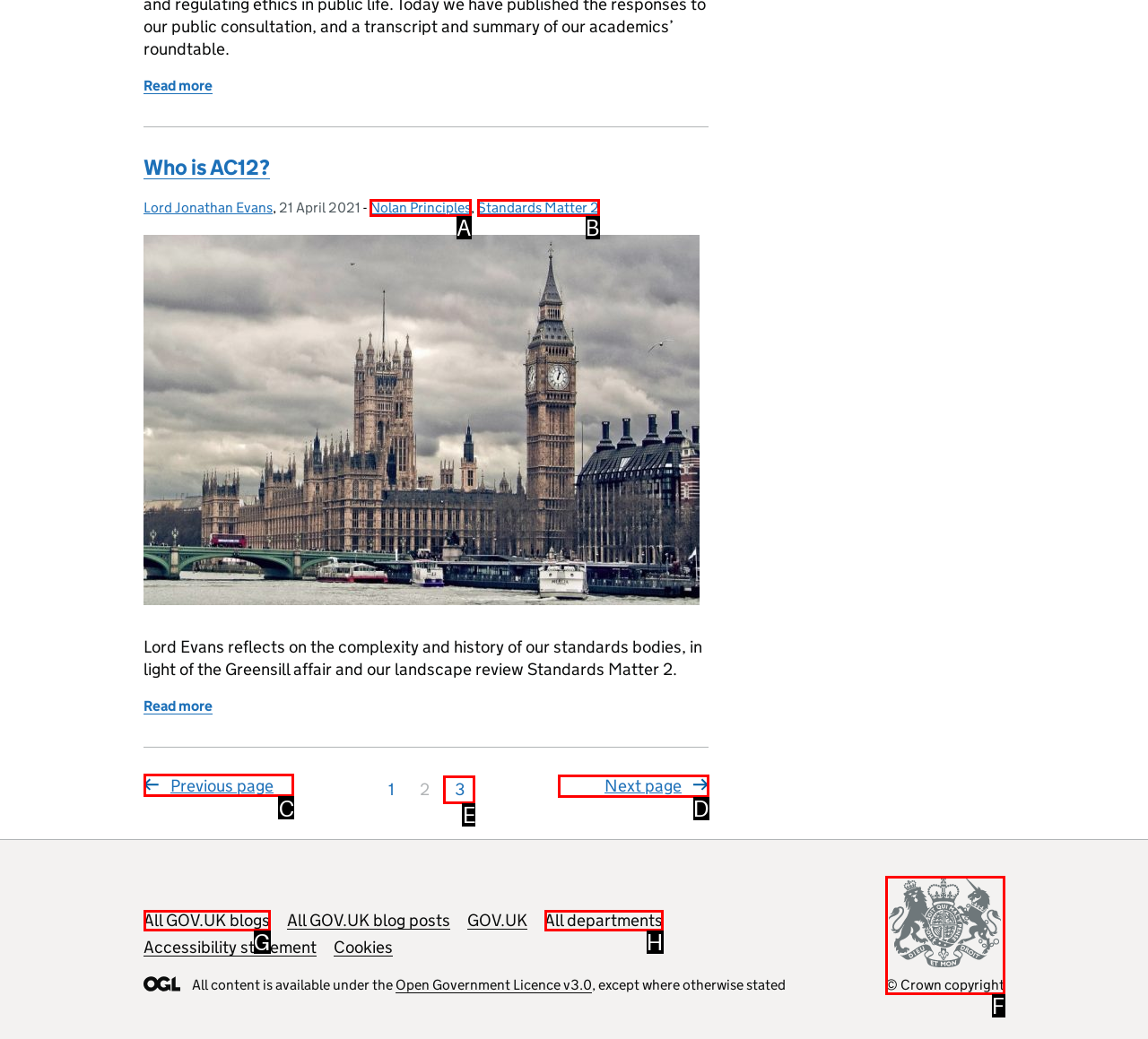Point out which HTML element you should click to fulfill the task: Explore the 'Research & TOOLS' section.
Provide the option's letter from the given choices.

None